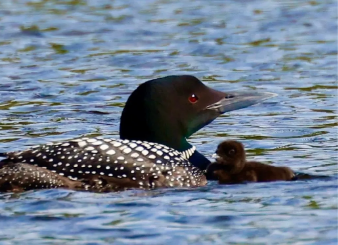What is the color of the lake's water?
Based on the screenshot, provide a one-word or short-phrase response.

Blue